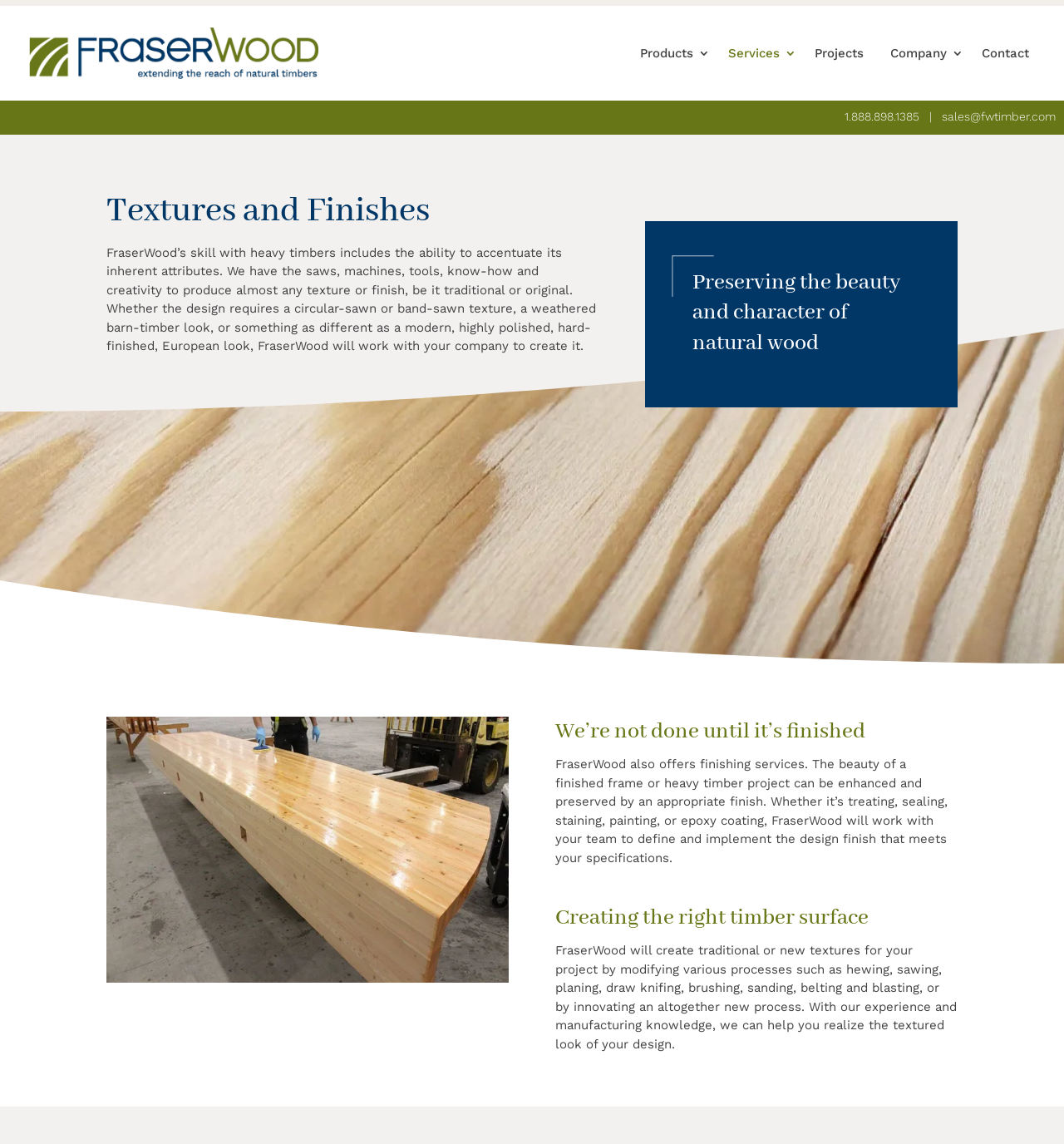Pinpoint the bounding box coordinates of the clickable element needed to complete the instruction: "Explore Products". The coordinates should be provided as four float numbers between 0 and 1: [left, top, right, bottom].

[0.602, 0.041, 0.667, 0.088]